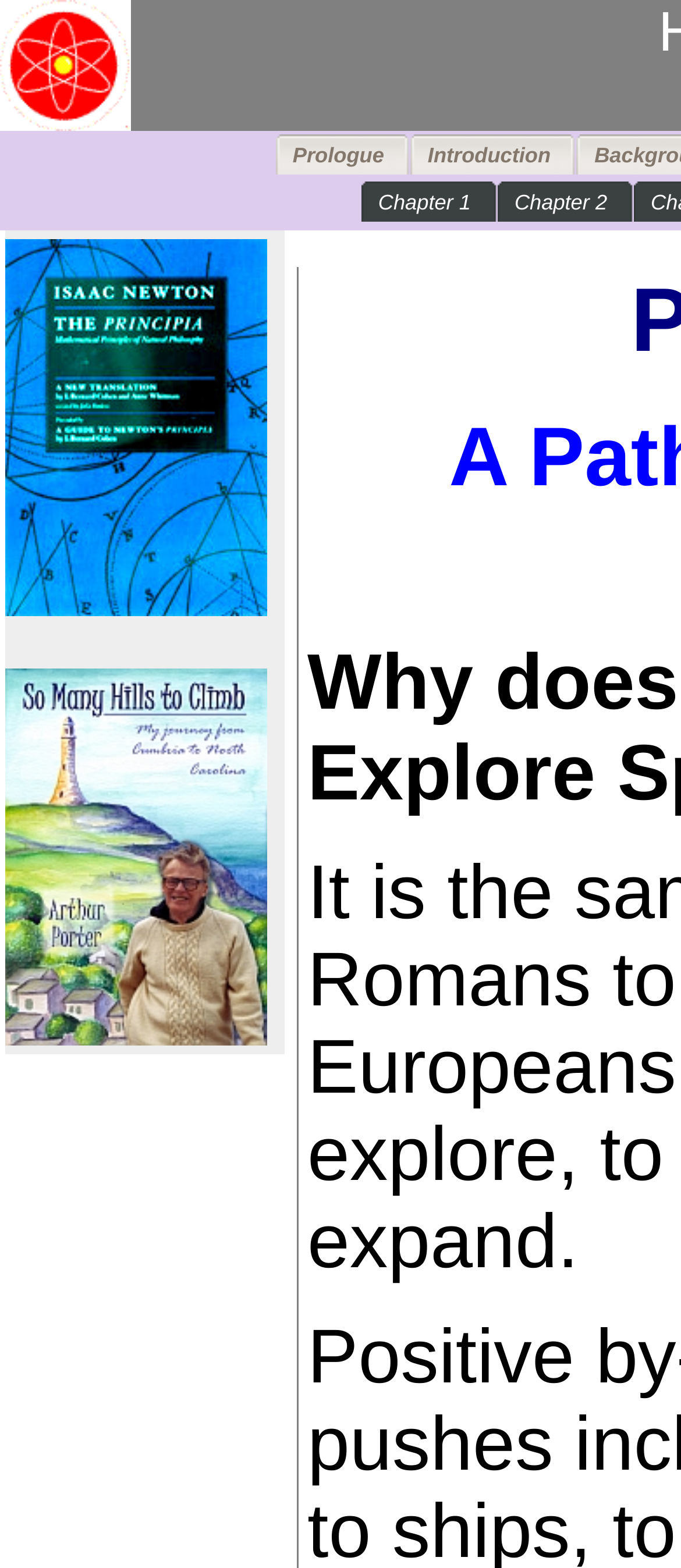Analyze the image and answer the question with as much detail as possible: 
How many links are above the 'Newton' image?

I counted the links above the 'Newton' image by comparing their y1, y2 coordinates. The links 'Prologue', 'Introduction', and 'Chapter 1' are above the 'Newton' image, so the answer is 3.